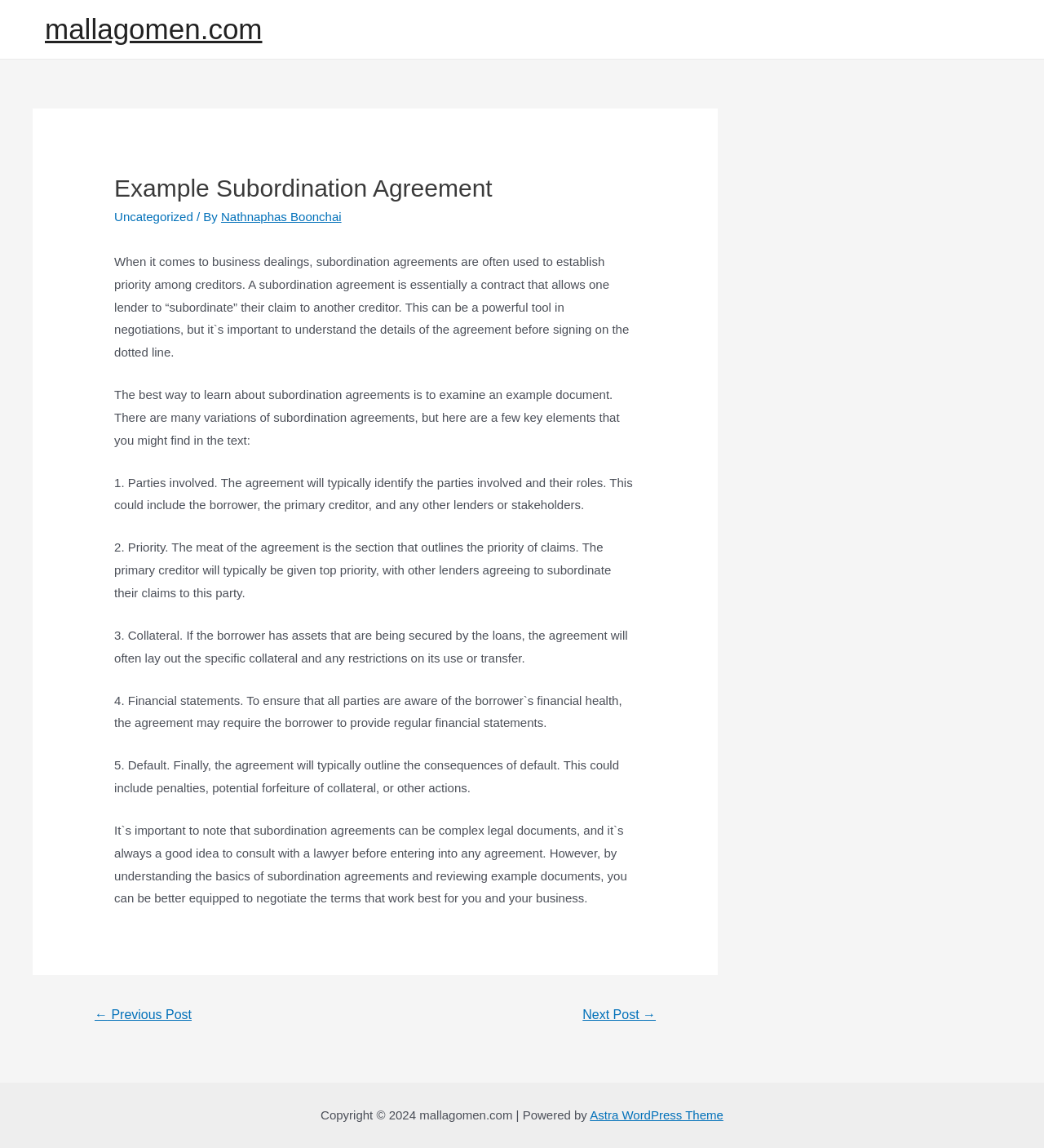What is the category of the article?
Using the image, provide a concise answer in one word or a short phrase.

Uncategorized